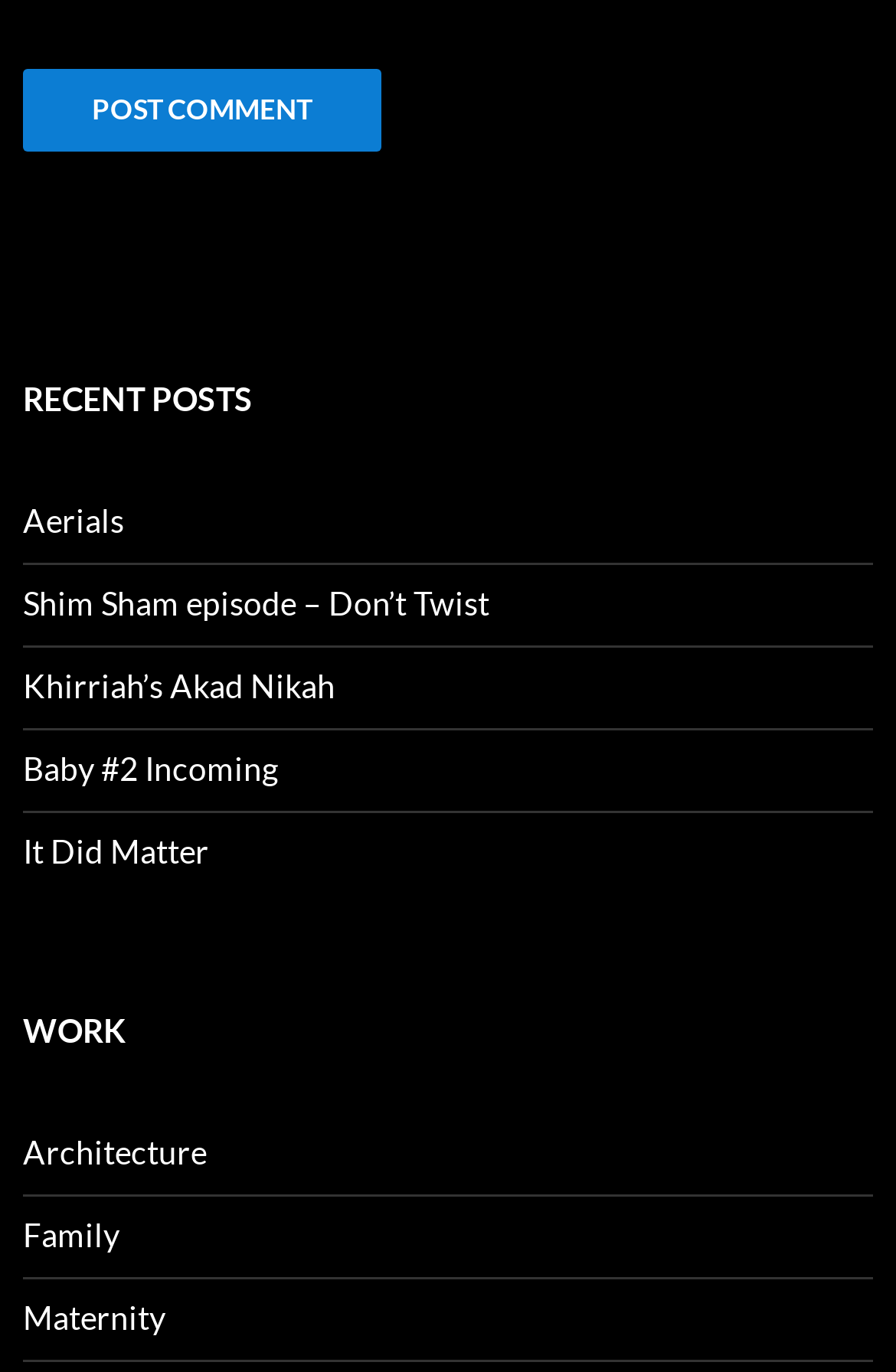Find the bounding box coordinates of the area that needs to be clicked in order to achieve the following instruction: "post a comment". The coordinates should be specified as four float numbers between 0 and 1, i.e., [left, top, right, bottom].

[0.026, 0.05, 0.426, 0.11]